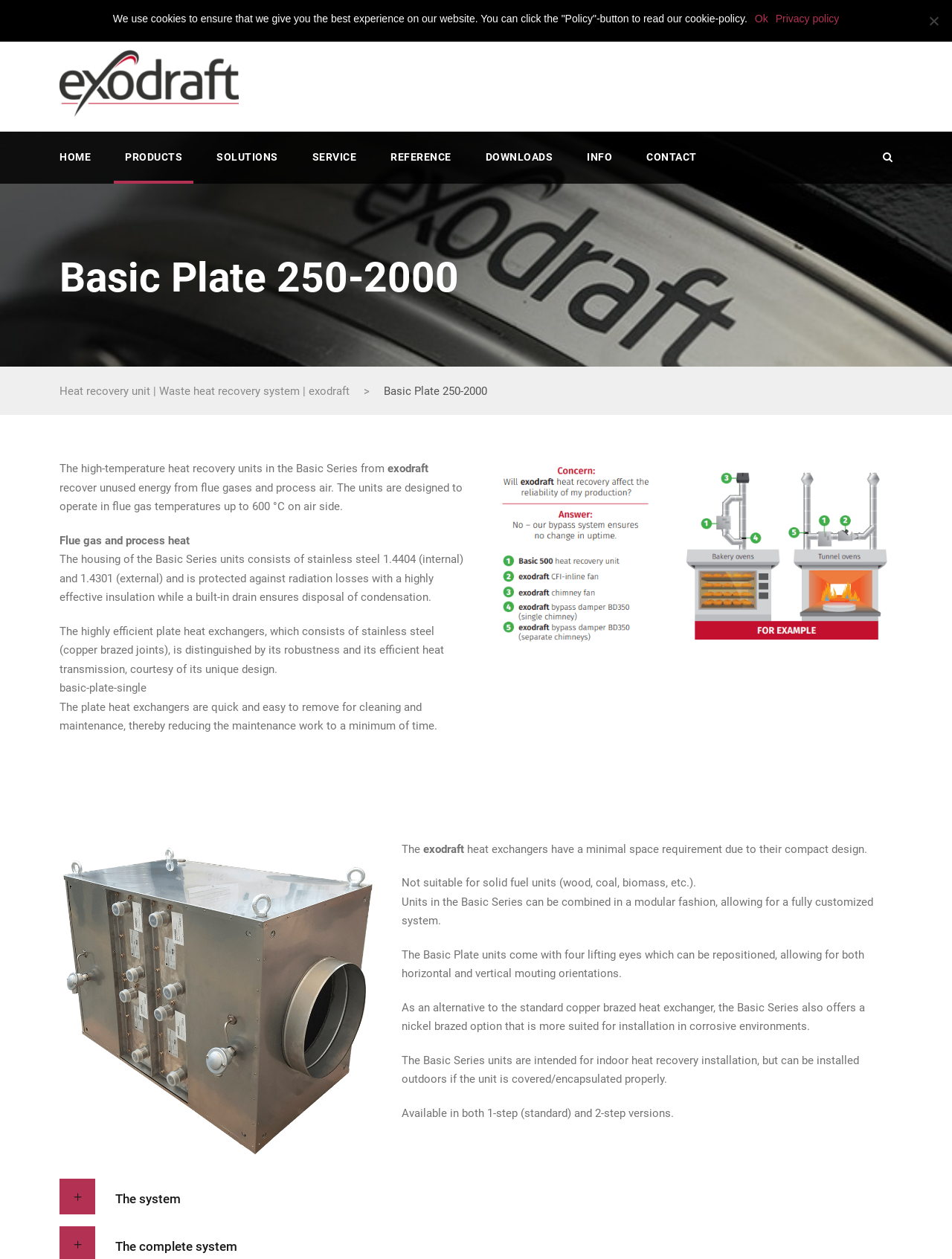Utilize the information from the image to answer the question in detail:
What is the alternative to the standard copper brazed heat exchanger?

According to the webpage, the alternative to the standard copper brazed heat exchanger is a nickel brazed option that is more suited for installation in corrosive environments. This information is provided in the text 'As an alternative to the standard copper brazed heat exchanger, the Basic Series also offers a nickel brazed option that is more suited for installation in corrosive environments.'